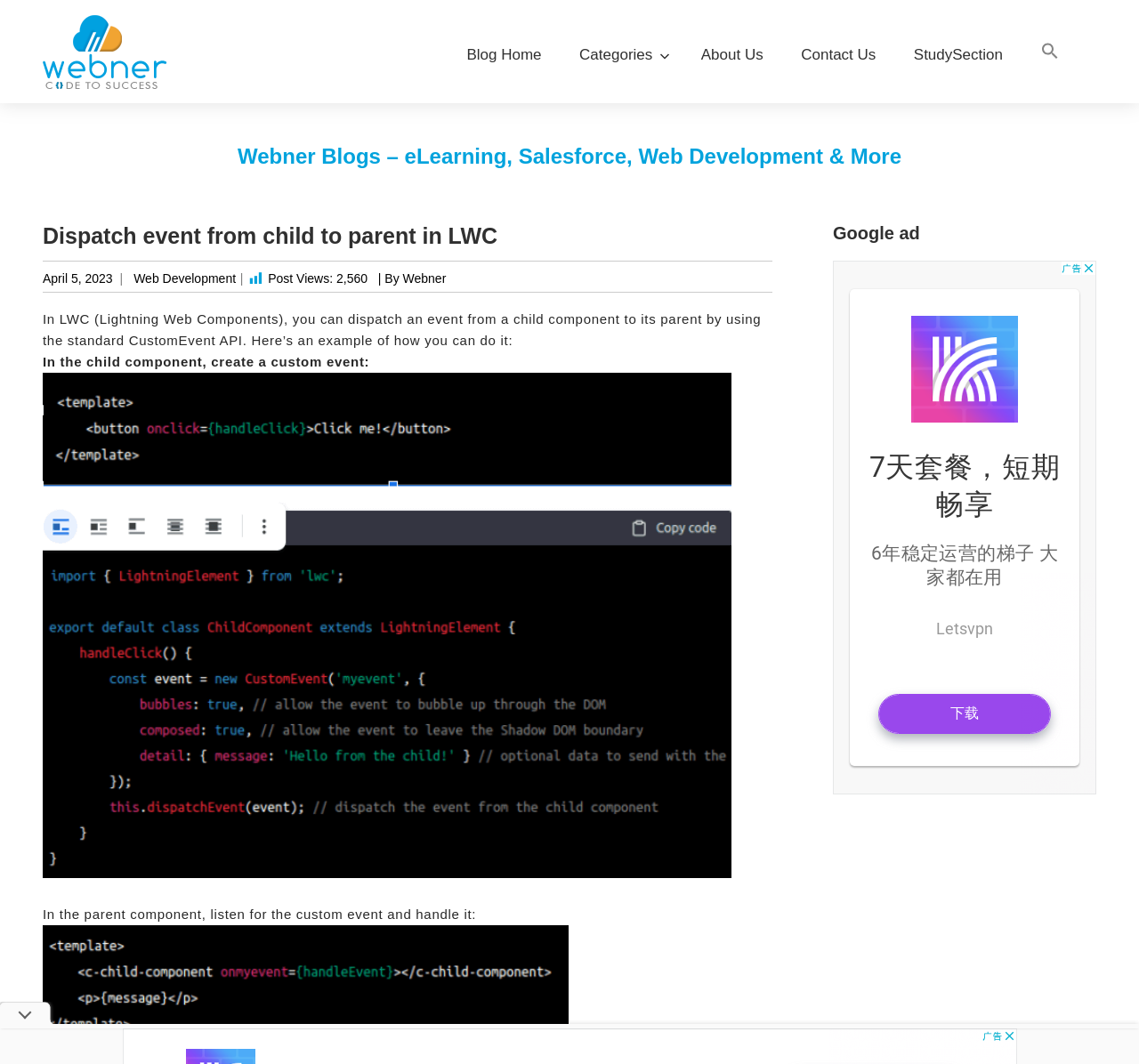Show me the bounding box coordinates of the clickable region to achieve the task as per the instruction: "View the 'StudySection' page".

[0.802, 0.039, 0.88, 0.064]